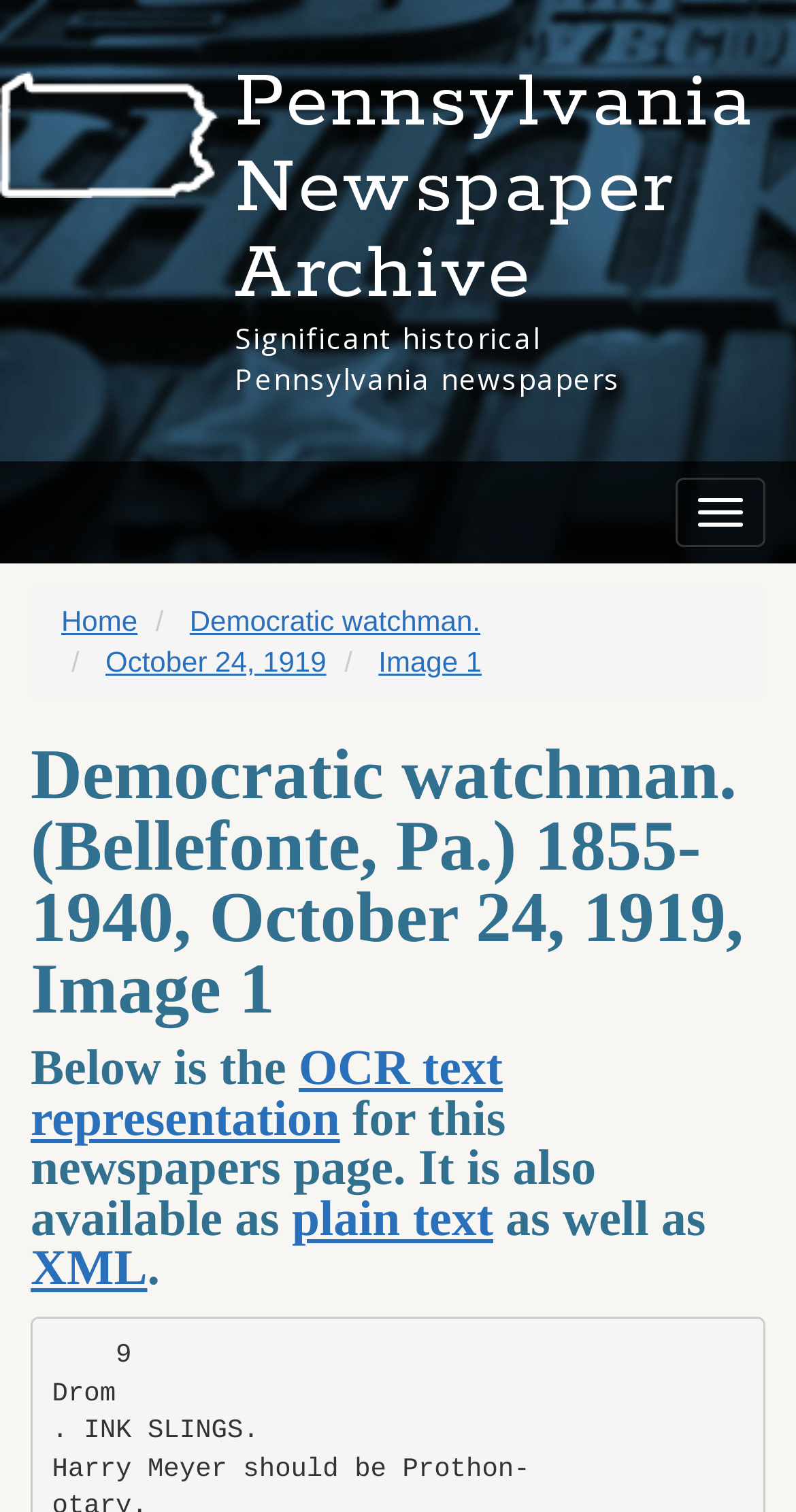Find the bounding box coordinates for the area that must be clicked to perform this action: "View OCR text representation".

[0.038, 0.689, 0.632, 0.758]